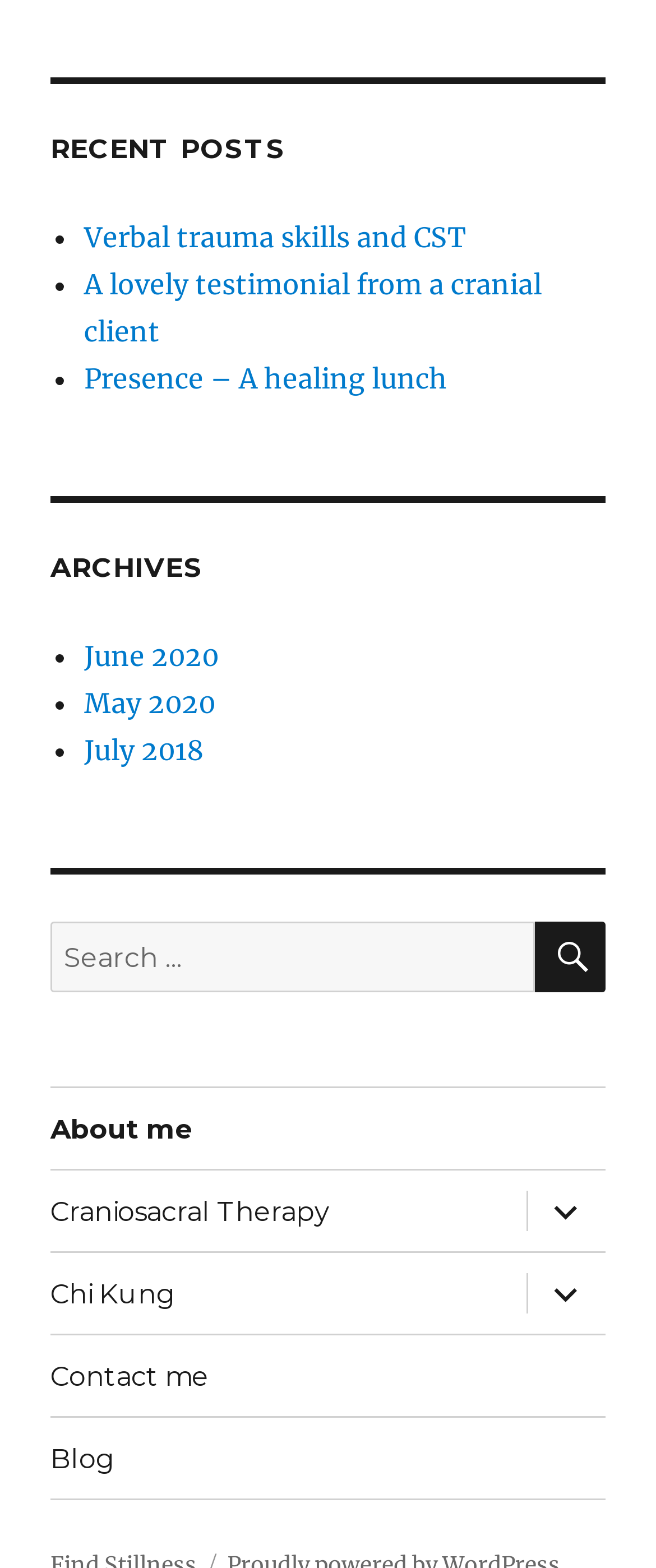Bounding box coordinates are specified in the format (top-left x, top-left y, bottom-right x, bottom-right y). All values are floating point numbers bounded between 0 and 1. Please provide the bounding box coordinate of the region this sentence describes: expand child menu

[0.8, 0.747, 0.923, 0.798]